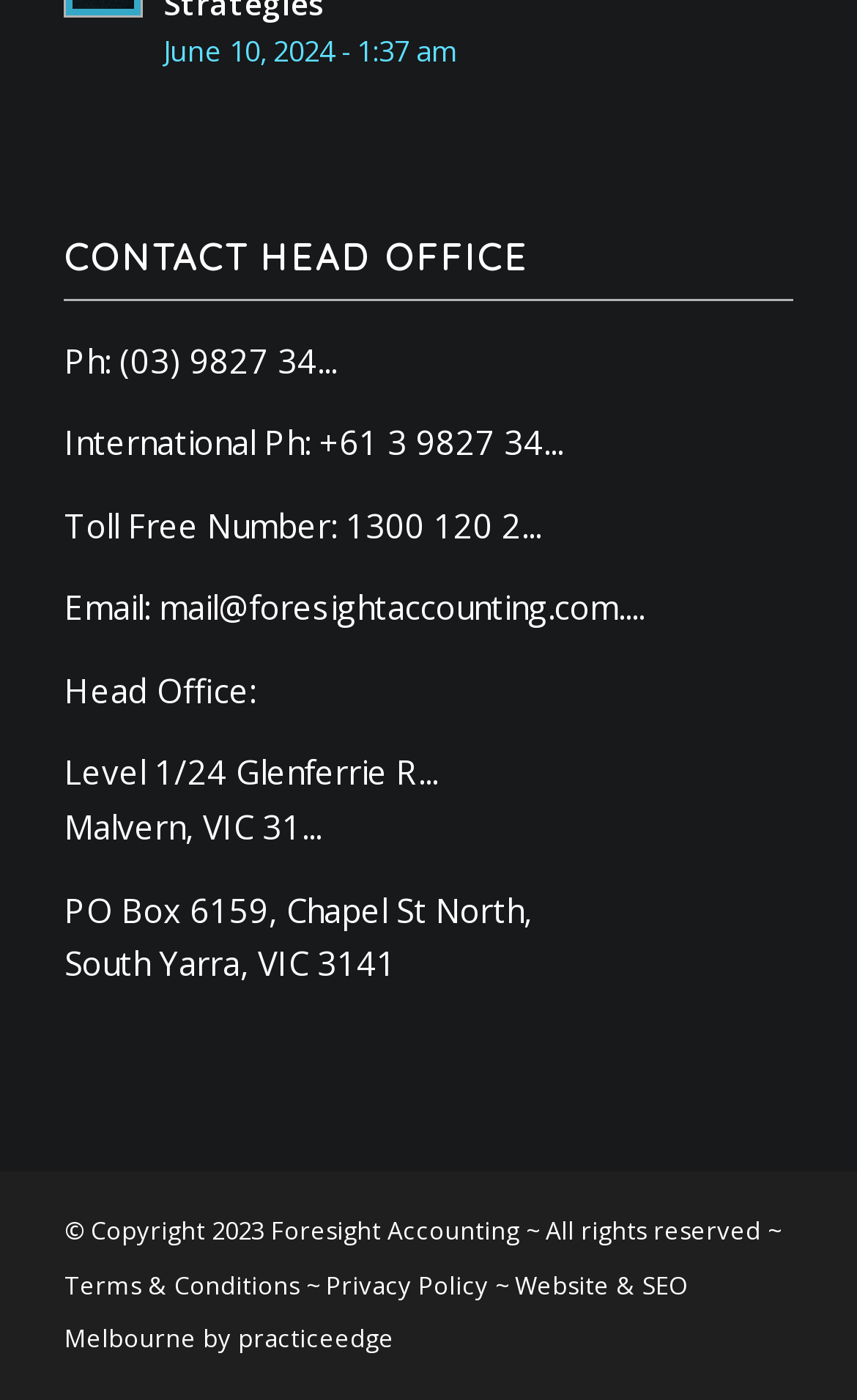Who designed the website?
Please utilize the information in the image to give a detailed response to the question.

The website designer can be found at the bottom of the page, where it is listed as 'Website & SEO Melbourne by practiceedge'